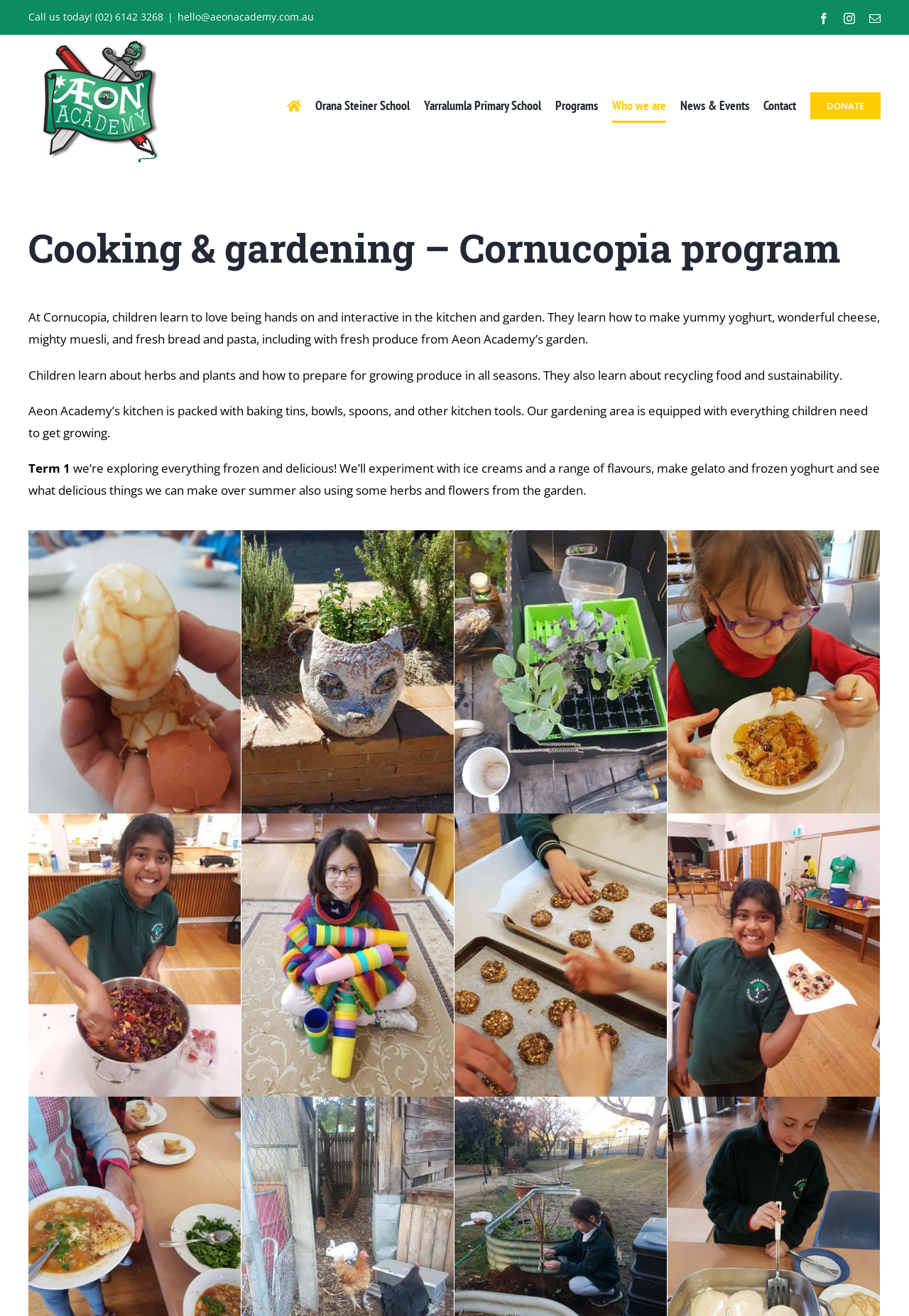Please find the bounding box coordinates of the element that needs to be clicked to perform the following instruction: "Return to Portfolio". The bounding box coordinates should be four float numbers between 0 and 1, represented as [left, top, right, bottom].

None